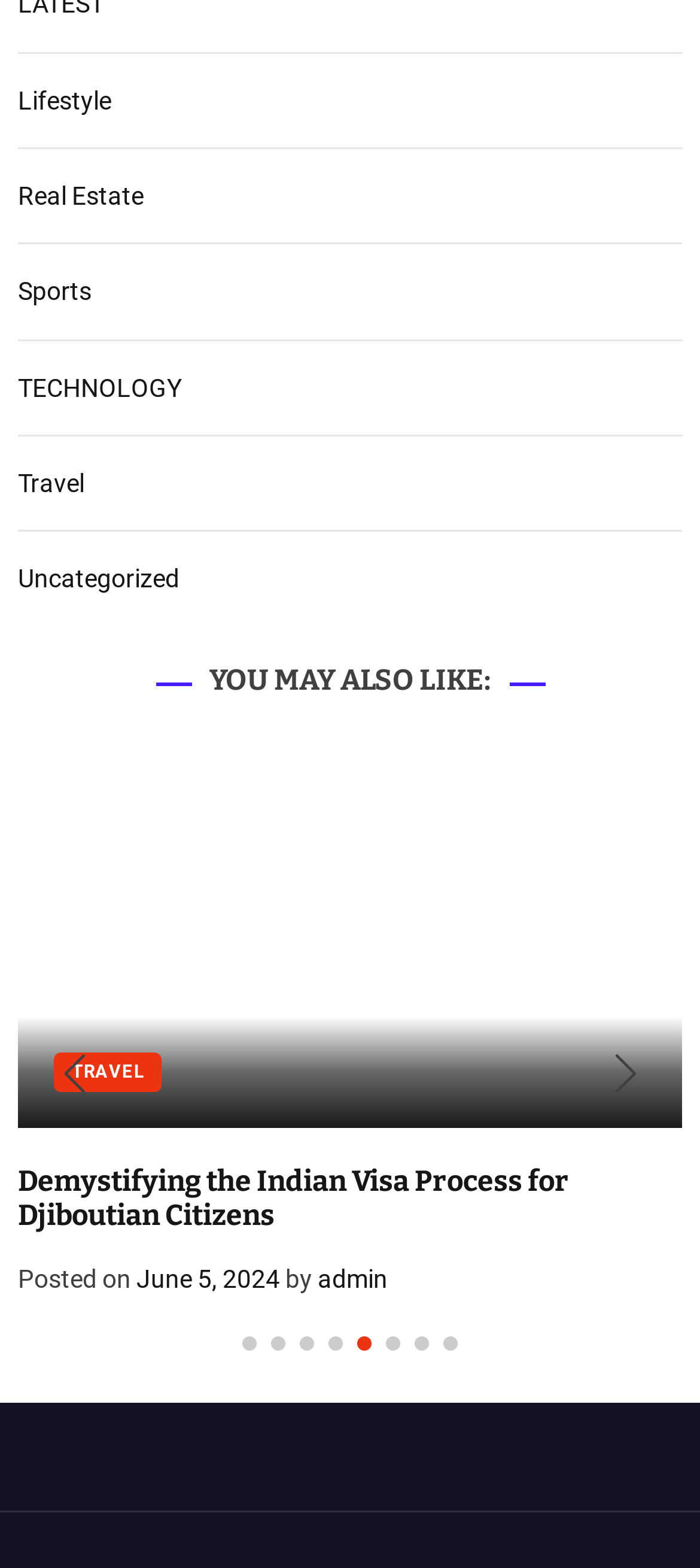What categories are available on the website?
Answer the question with a single word or phrase by looking at the picture.

Lifestyle, Real Estate, Sports, TECHNOLOGY, Travel, Uncategorized